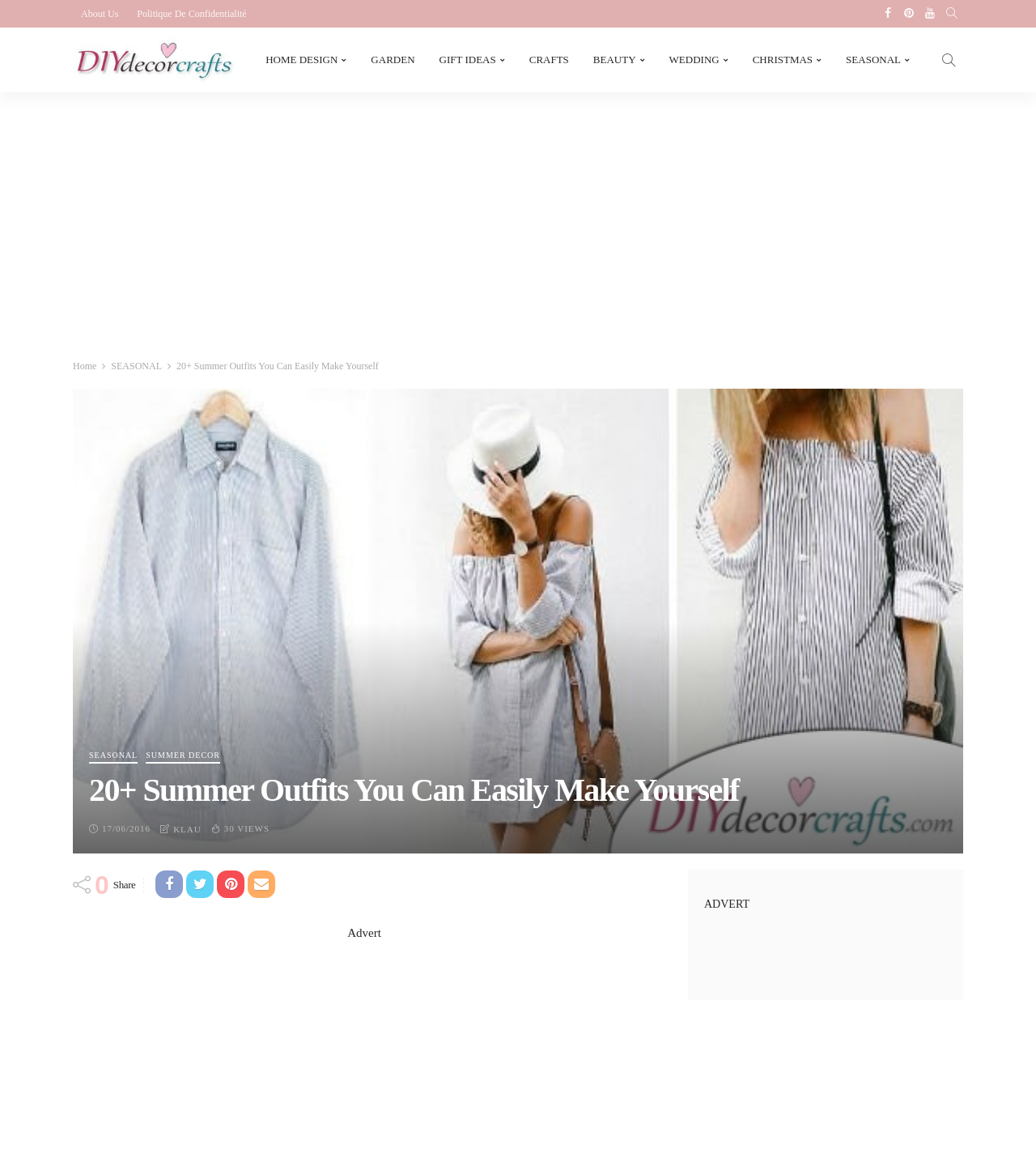Bounding box coordinates are specified in the format (top-left x, top-left y, bottom-right x, bottom-right y). All values are floating point numbers bounded between 0 and 1. Please provide the bounding box coordinate of the region this sentence describes: CHRISTMAS

[0.715, 0.024, 0.805, 0.079]